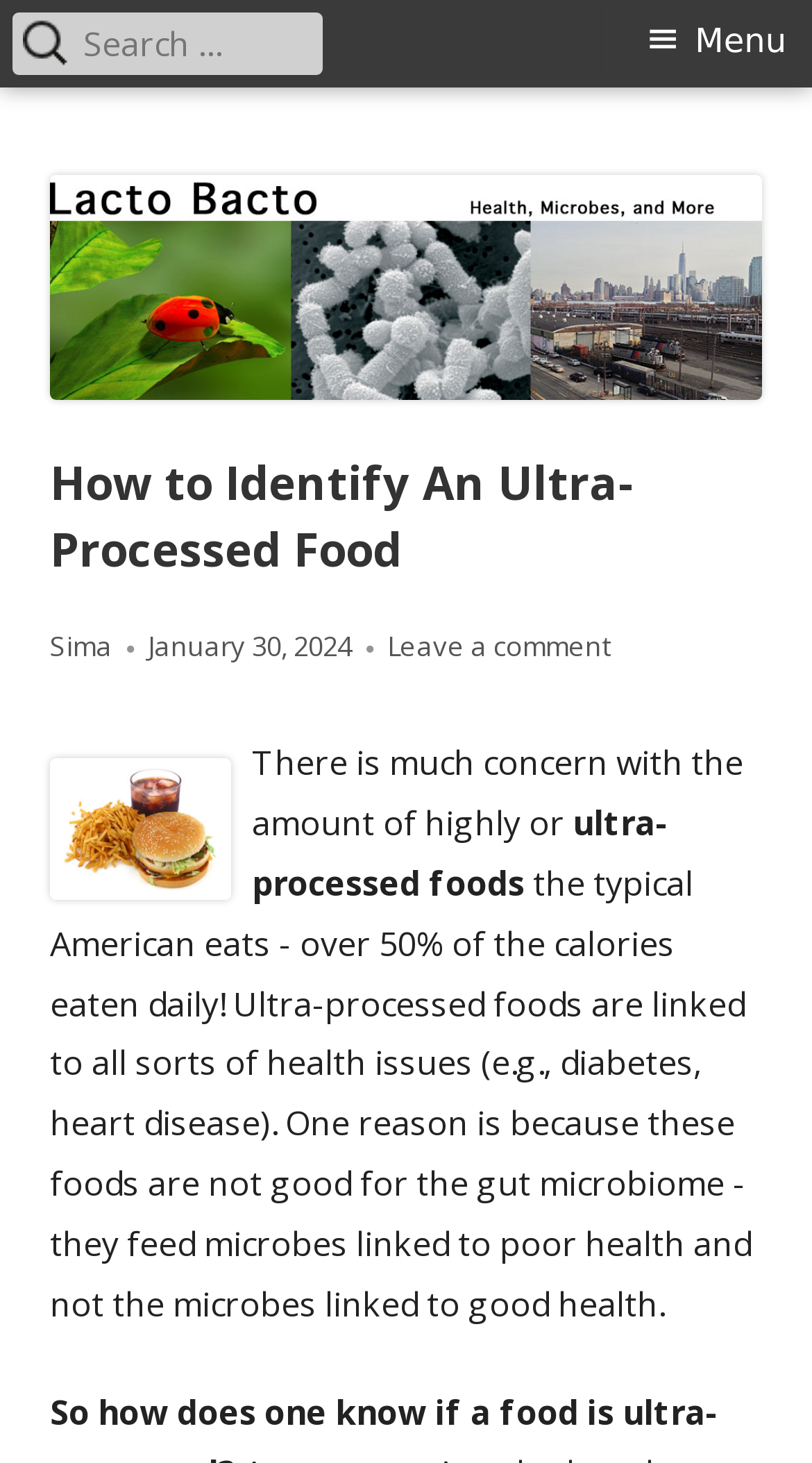Give an in-depth explanation of the webpage layout and content.

The webpage is about identifying ultra-processed foods, with the title "How to Identify An Ultra-Processed Food" at the top. Below the title, there is a navigation menu labeled "Primary Menu" at the top right corner, which can be expanded by clicking the "≡Menu" button. The menu contains a search box with a label "Search for:".

On the left side, there is a link to "Lacto Bacto" and a static text "Health, Microbes, and More" above it. An image of "Lacto Bacto" is displayed below these elements, taking up most of the width of the page.

Inside the image container, there is a header section with the main title "How to Identify An Ultra-Processed Food" and information about the author, "Sima", and the publication date, "January 30, 2024". Below this section, there is a paragraph of text discussing the concerns about ultra-processed foods and their impact on health, including their effect on the gut microbiome. The text is divided into three blocks, with the first block starting with "There is much concern with the amount of highly or", the second block with "ultra-processed foods", and the third block with a longer text explaining the health issues related to ultra-processed foods.